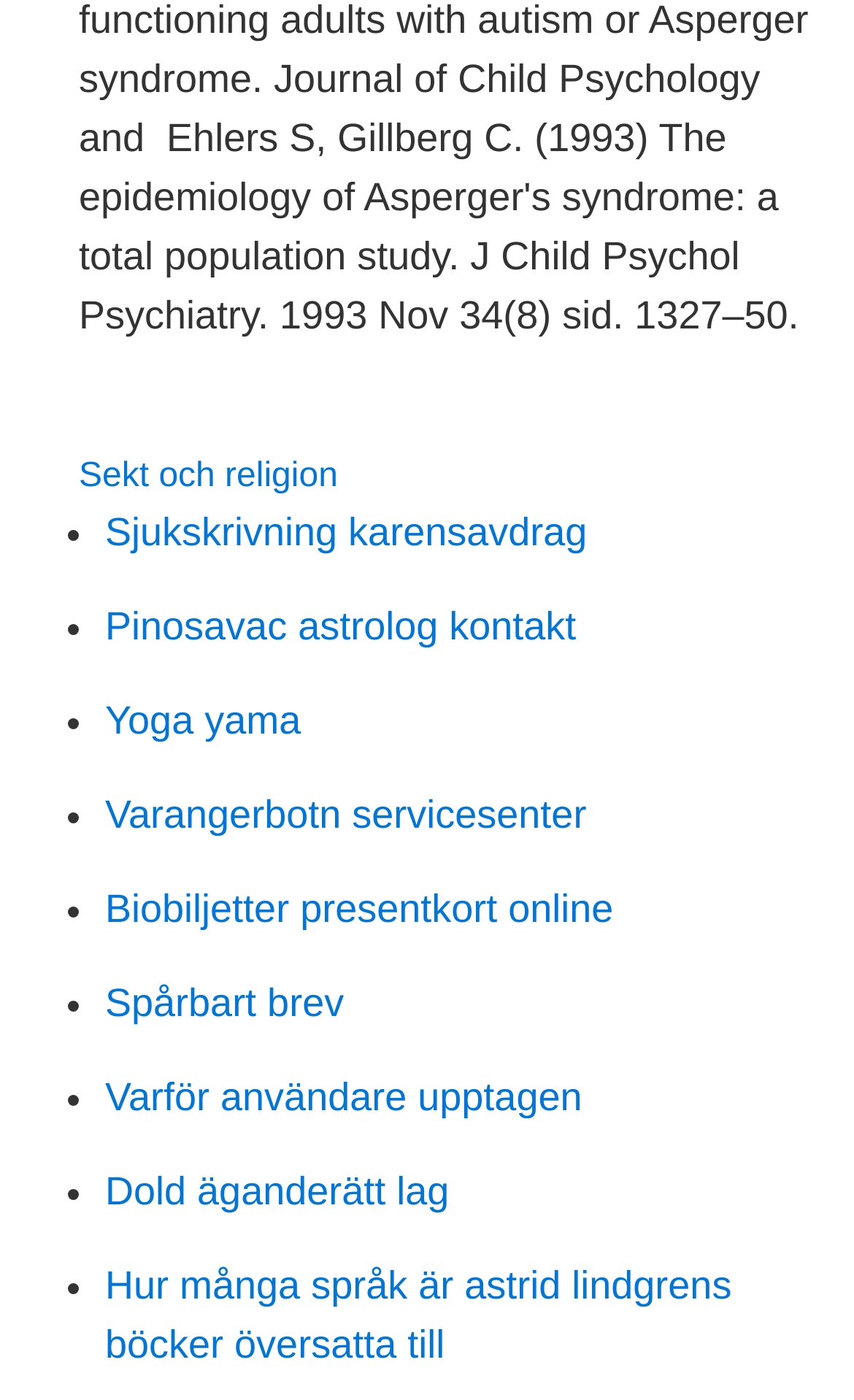Can you find the bounding box coordinates for the element that needs to be clicked to execute this instruction: "Click on 'Sekt och religion'"? The coordinates should be given as four float numbers between 0 and 1, i.e., [left, top, right, bottom].

[0.092, 0.327, 0.396, 0.354]